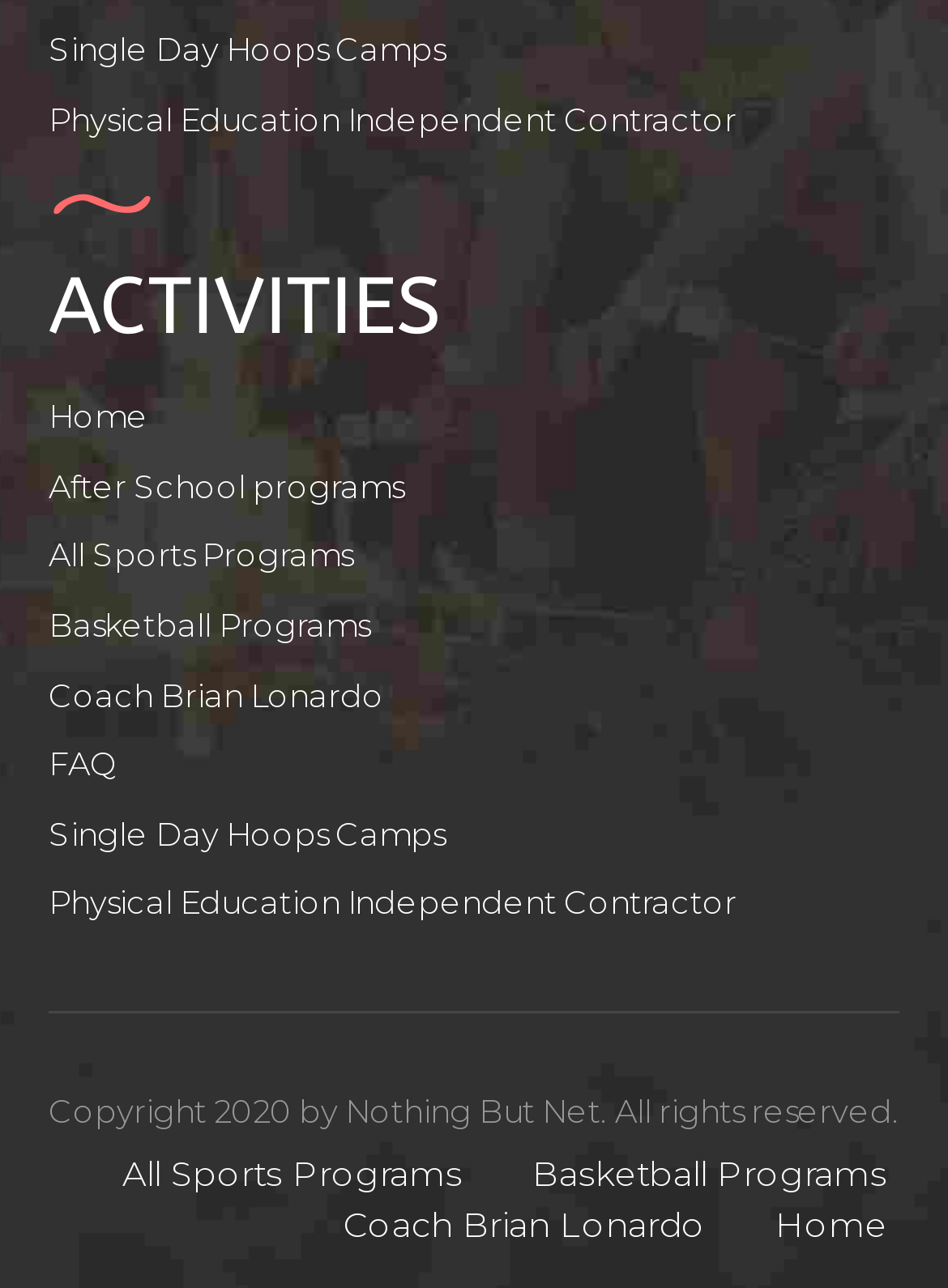Pinpoint the bounding box coordinates of the clickable element to carry out the following instruction: "click the article title."

None